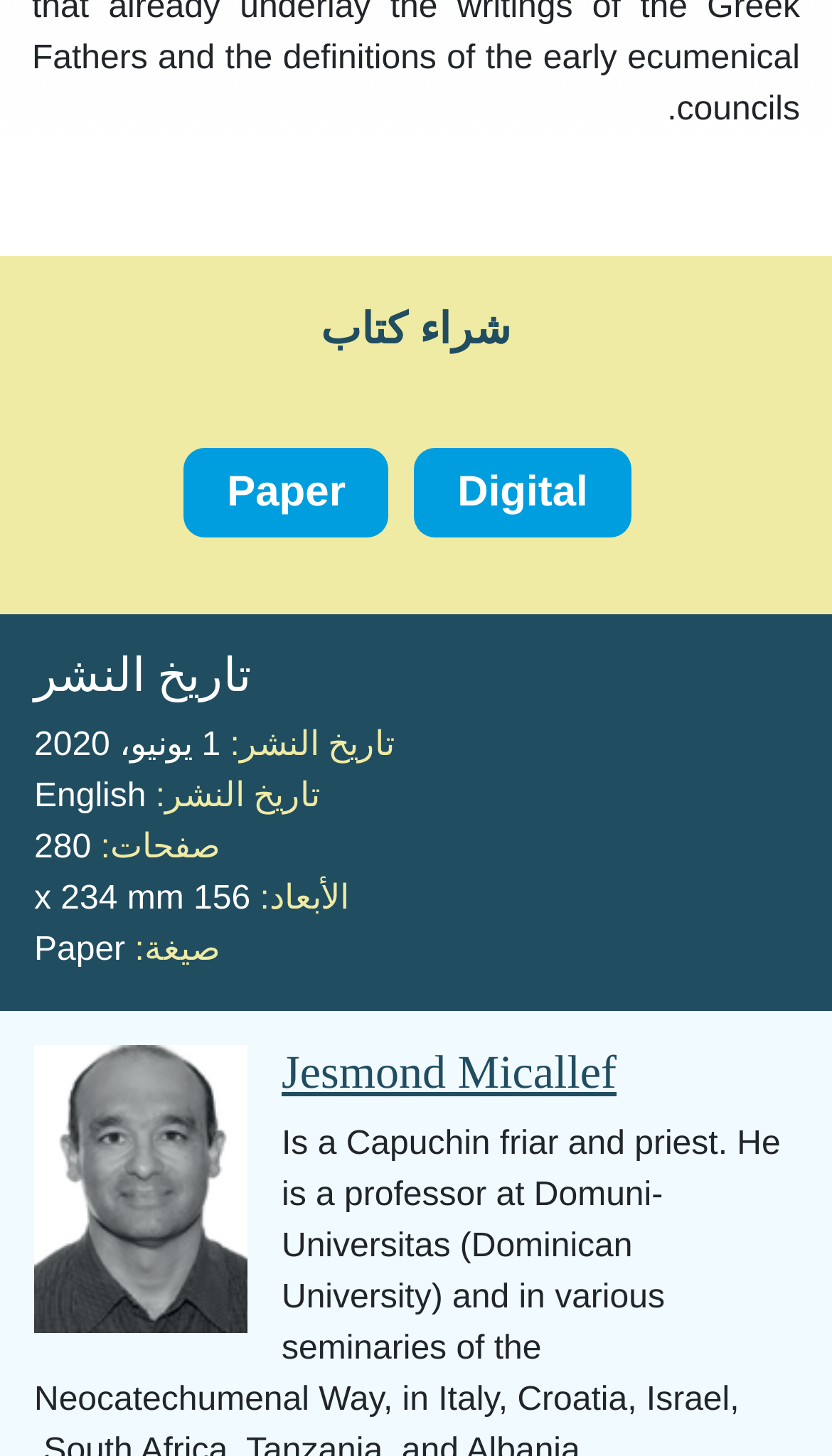What is the publication date of the book?
Please answer the question as detailed as possible.

I found the publication date by looking at the 'تاريخ النشر' section, which is a heading element. Below this heading, there is a static text element that says 'تاريخ النشر:' followed by another static text element that says '1 يونيو، 2020'. This indicates that the publication date of the book is 1 June, 2020.